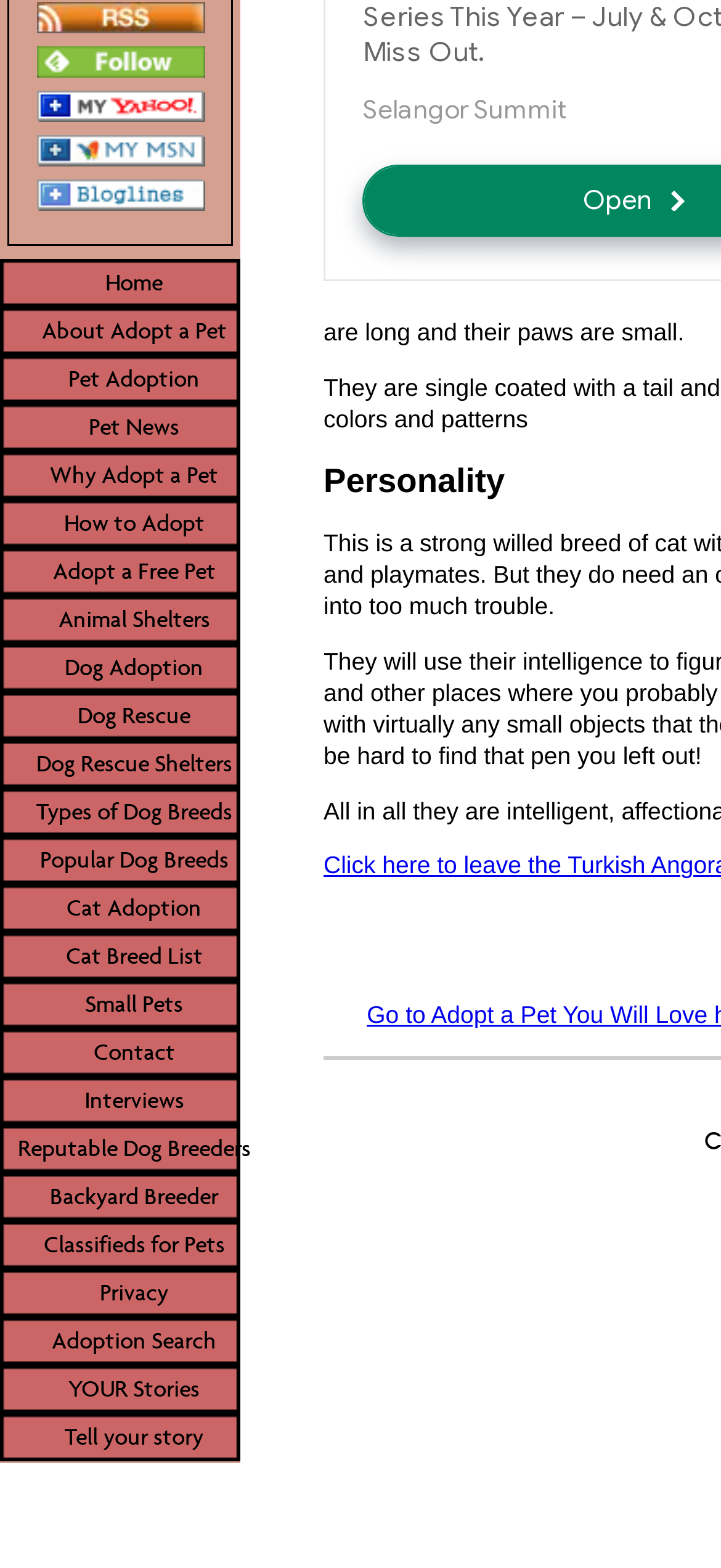Show the bounding box coordinates for the HTML element as described: "alt="Add to My MSN"".

[0.05, 0.093, 0.283, 0.11]